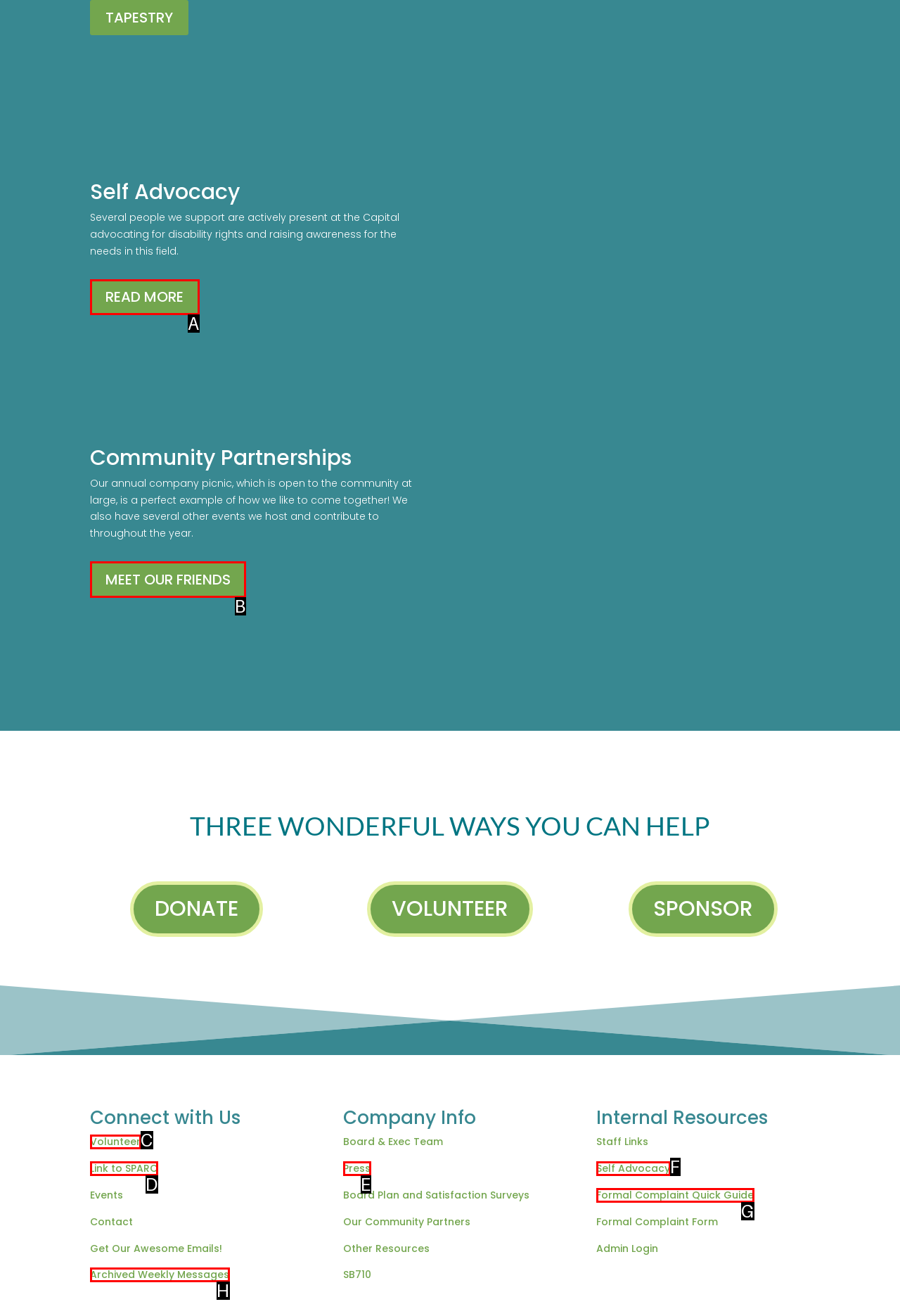Choose the letter that corresponds to the correct button to accomplish the task: Meet our friends
Reply with the letter of the correct selection only.

B